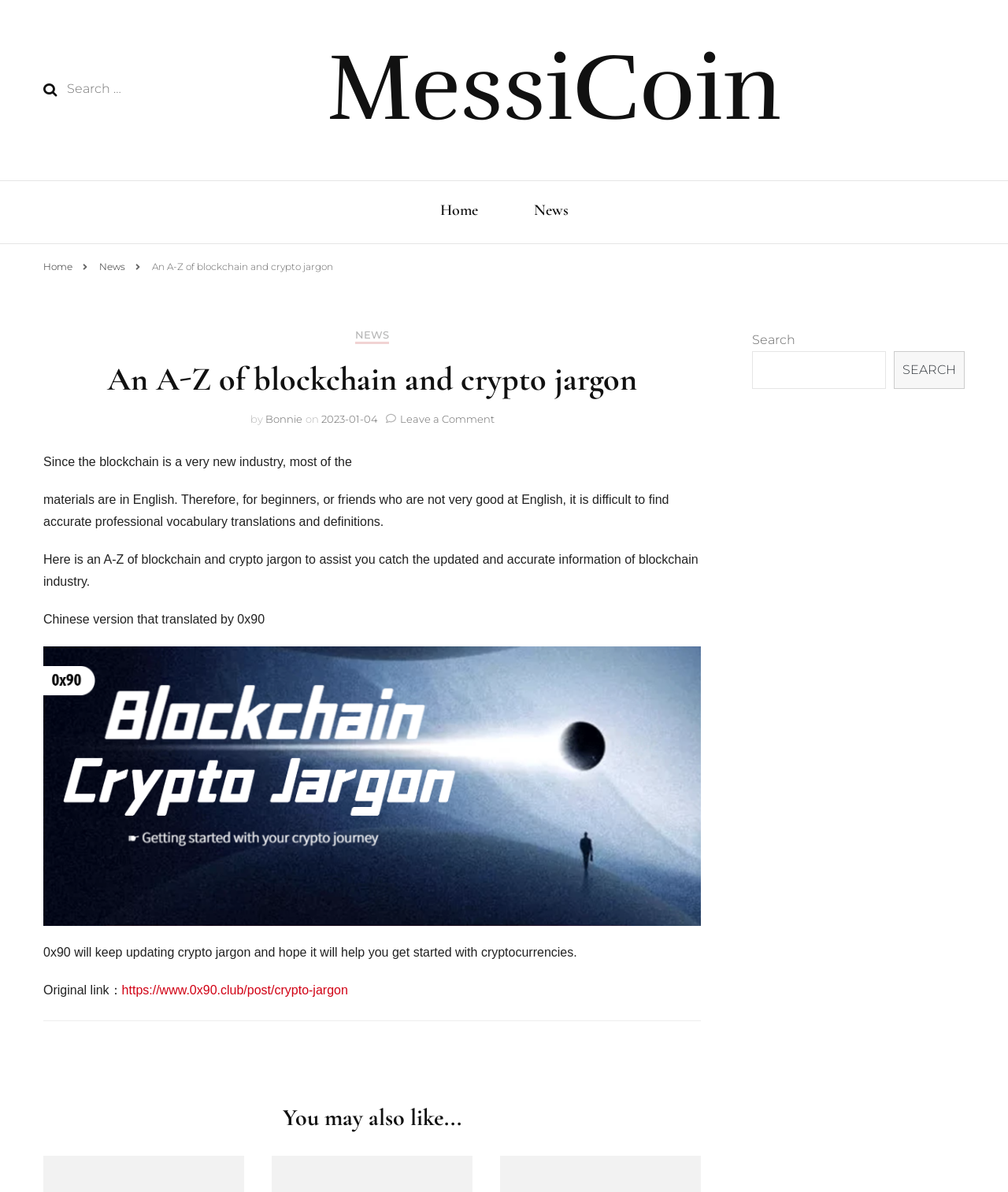Kindly provide the bounding box coordinates of the section you need to click on to fulfill the given instruction: "Read the news".

[0.529, 0.167, 0.564, 0.189]